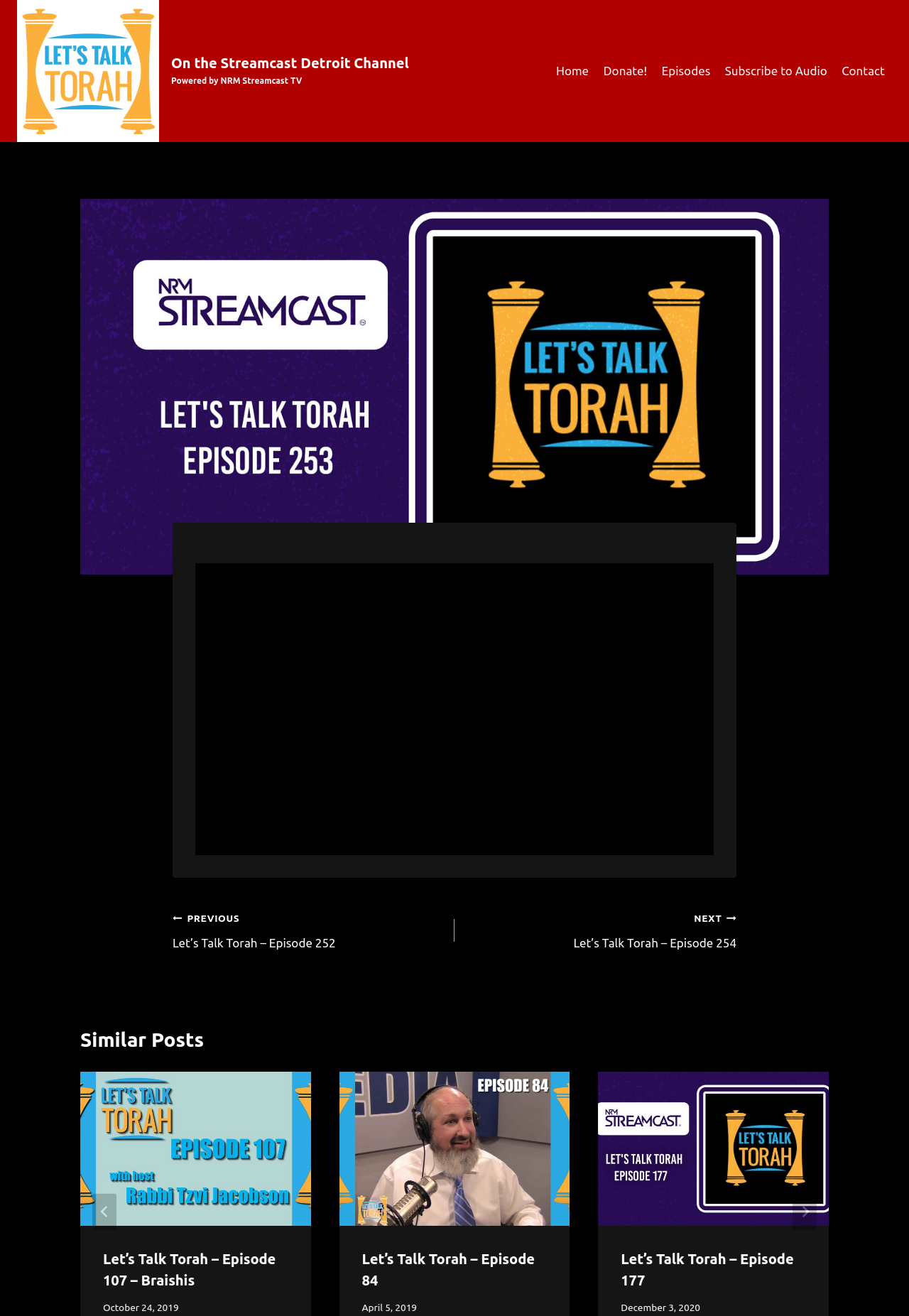What is the purpose of the button at the bottom right?
Please craft a detailed and exhaustive response to the question.

The button at the bottom right of the webpage has the text 'Scroll to top', which suggests that its purpose is to allow users to scroll back to the top of the webpage.